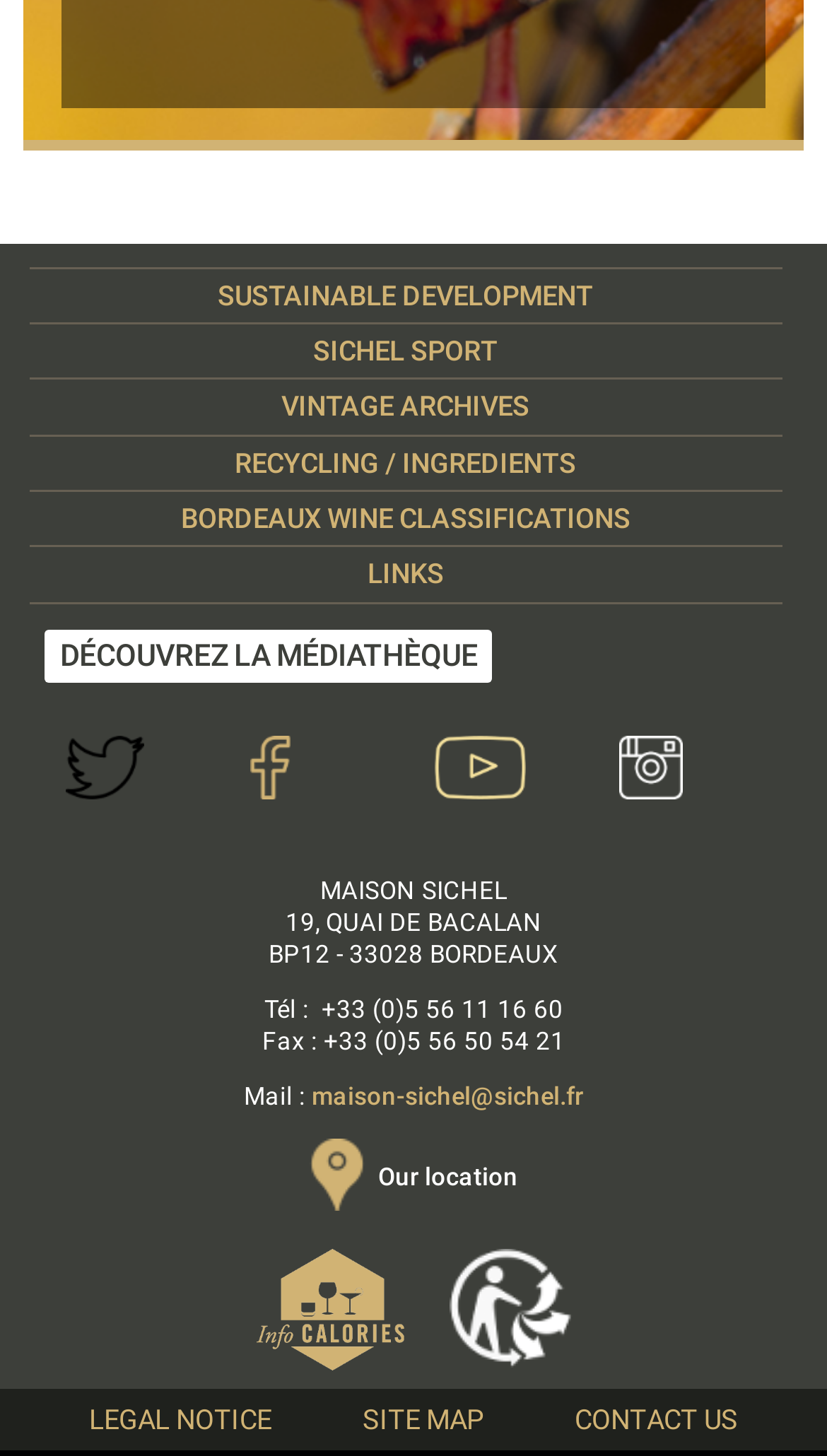Please predict the bounding box coordinates of the element's region where a click is necessary to complete the following instruction: "View Our Location". The coordinates should be represented by four float numbers between 0 and 1, i.e., [left, top, right, bottom].

[0.373, 0.799, 0.627, 0.819]